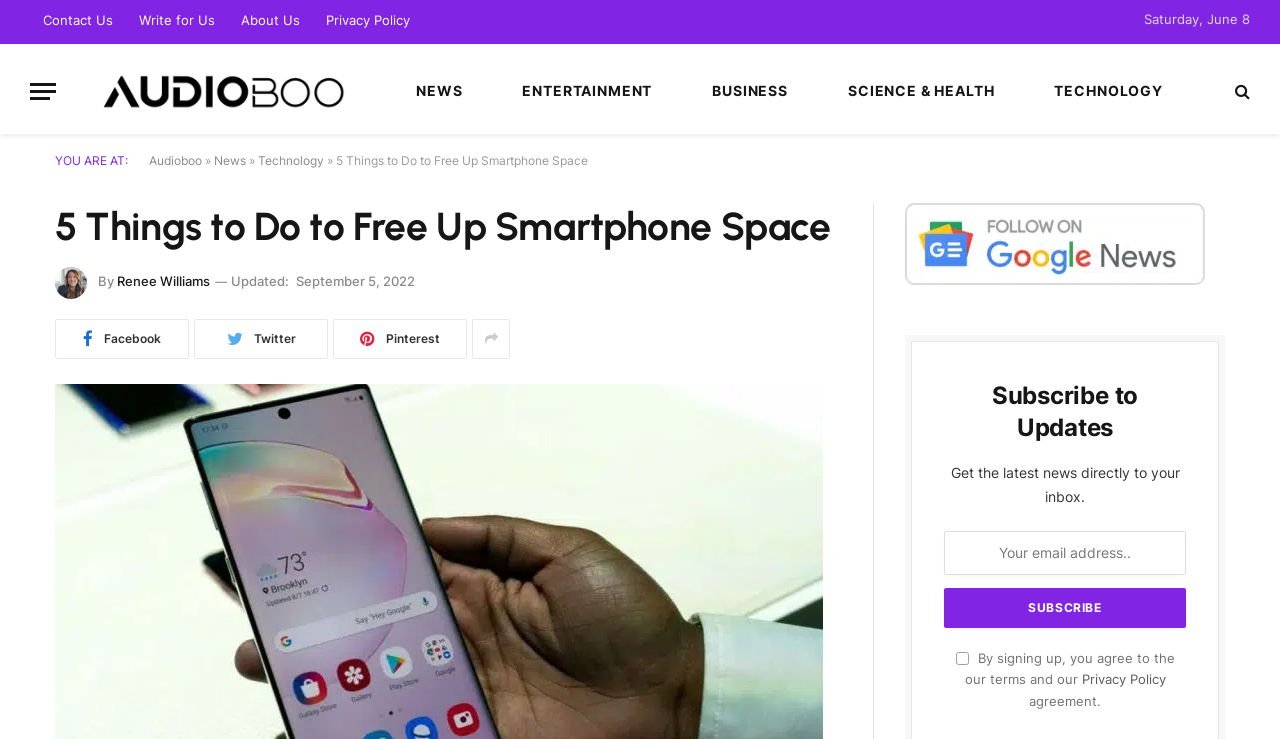What is the name of the author of the article?
Refer to the screenshot and respond with a concise word or phrase.

Renee Williams